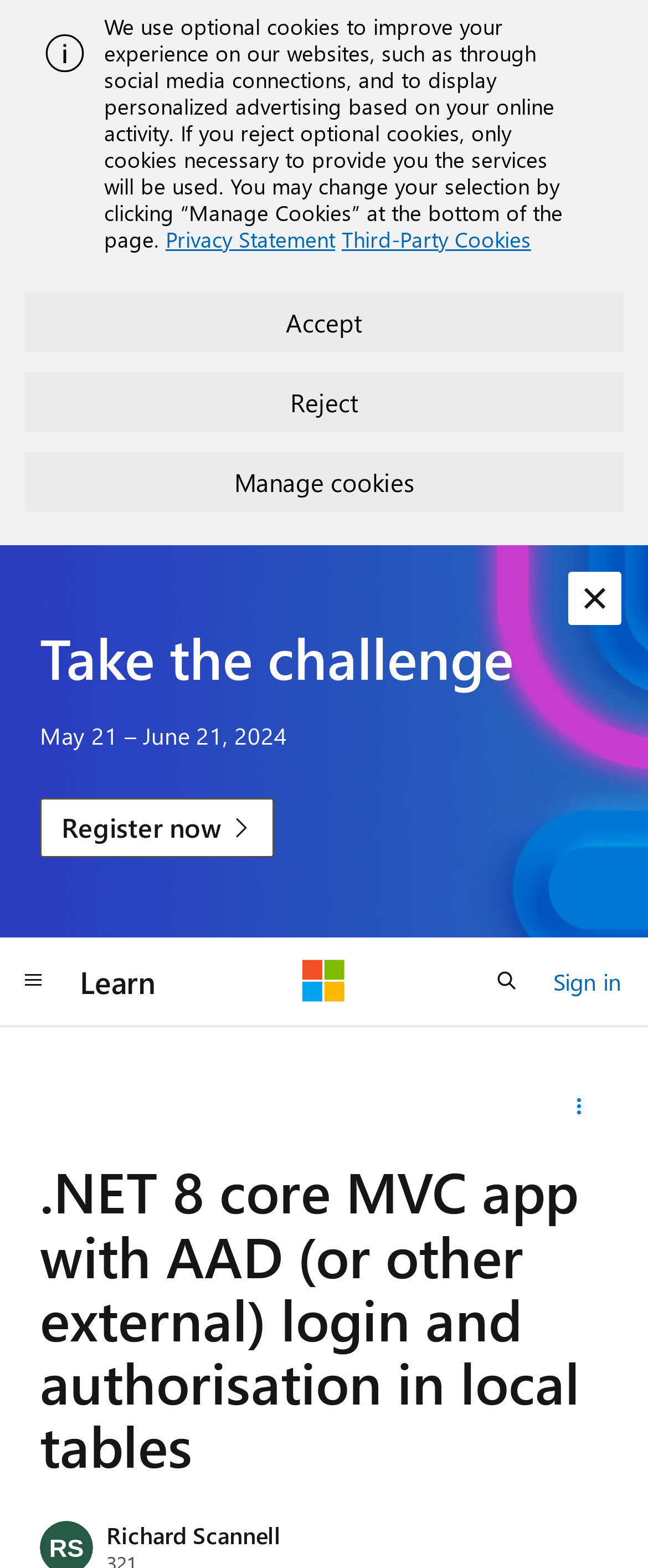Determine the bounding box coordinates of the UI element described by: "aria-label="Global navigation" title="Global navigation"".

[0.0, 0.607, 0.103, 0.645]